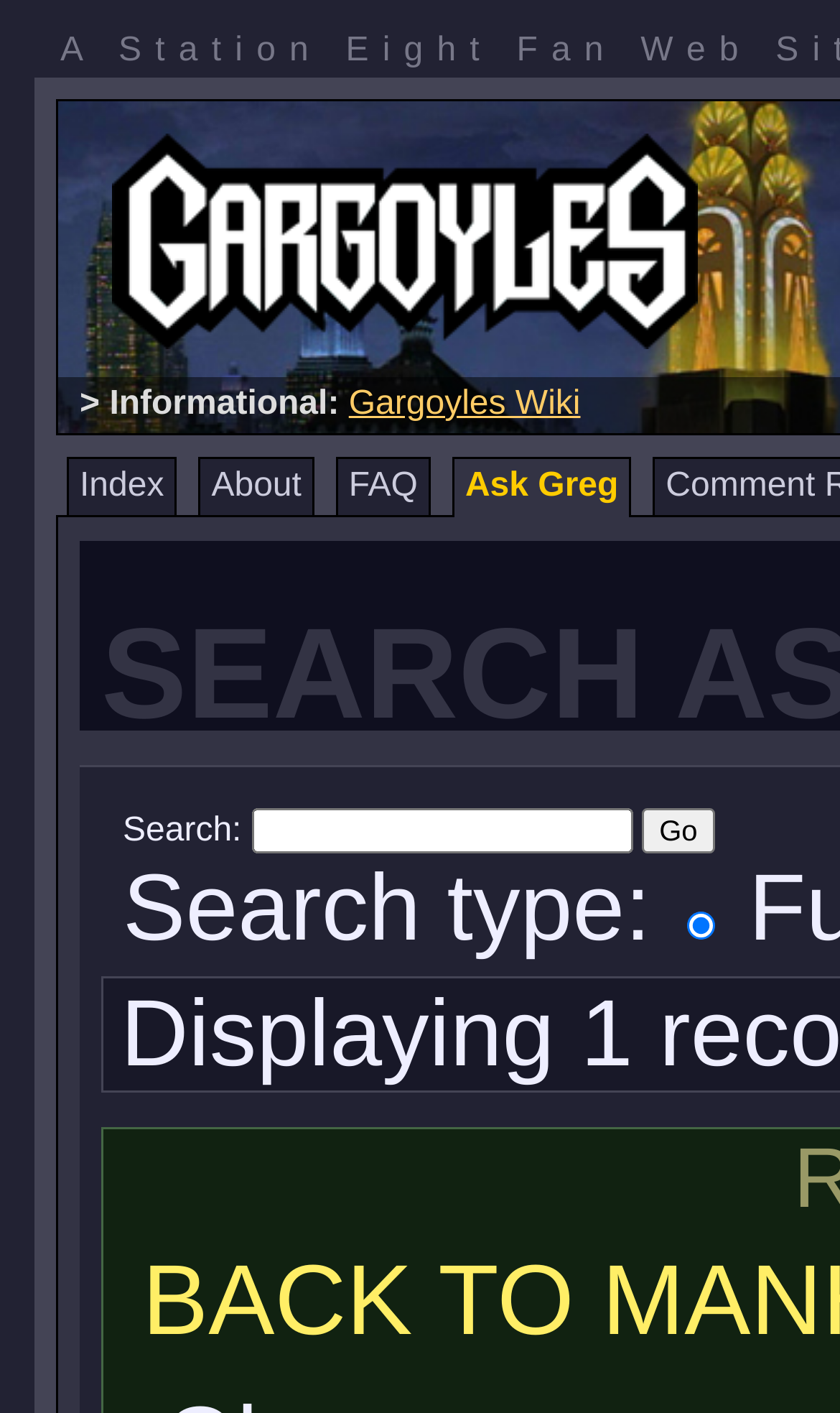Answer with a single word or phrase: 
What is the image on this page about?

Gargoyles